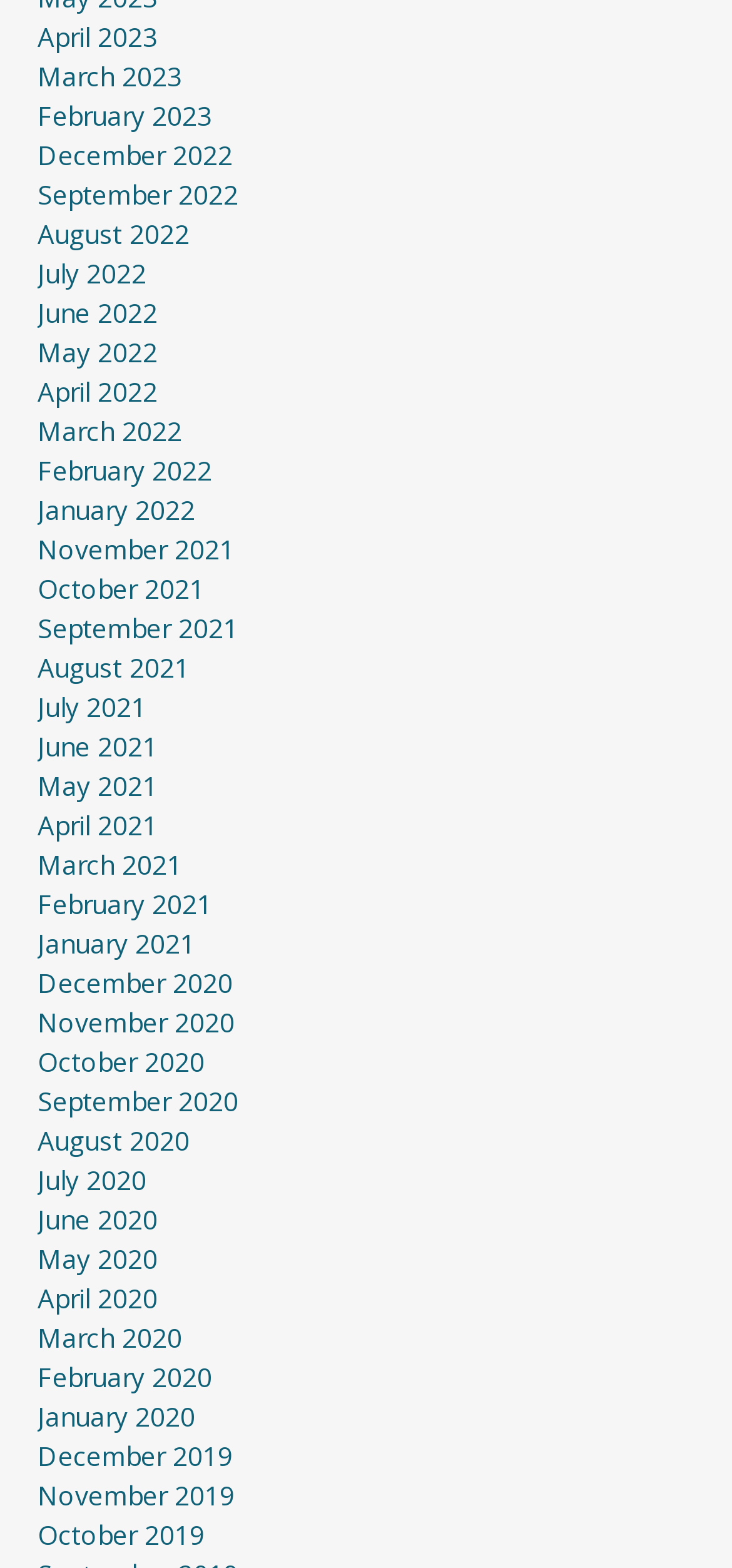Show the bounding box coordinates of the region that should be clicked to follow the instruction: "View March 2022."

[0.051, 0.263, 0.249, 0.286]